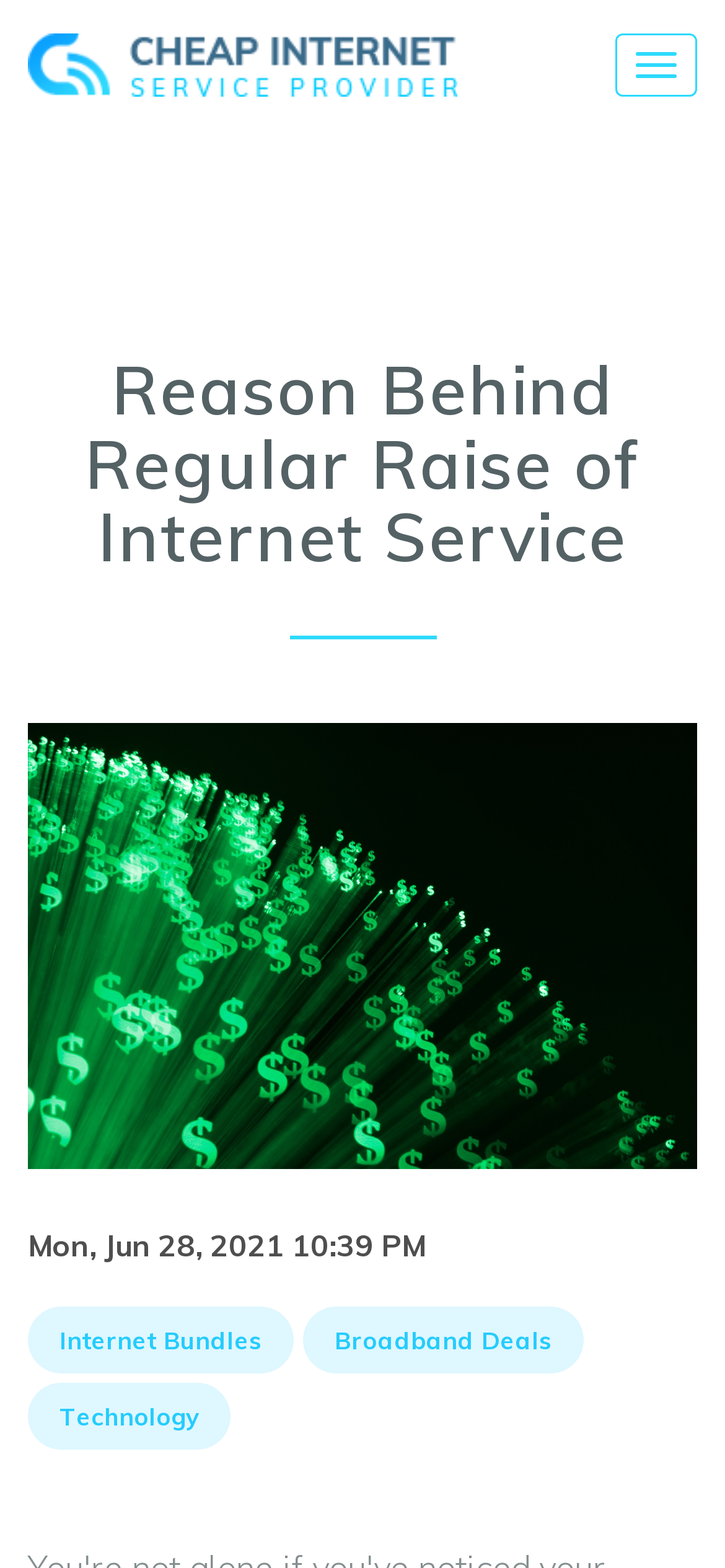Give a one-word or short-phrase answer to the following question: 
How many images are on the webpage?

2